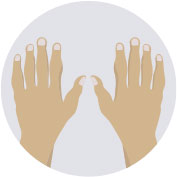What is the possible context of the image's application?
From the image, respond with a single word or phrase.

Medical science and treatment methods